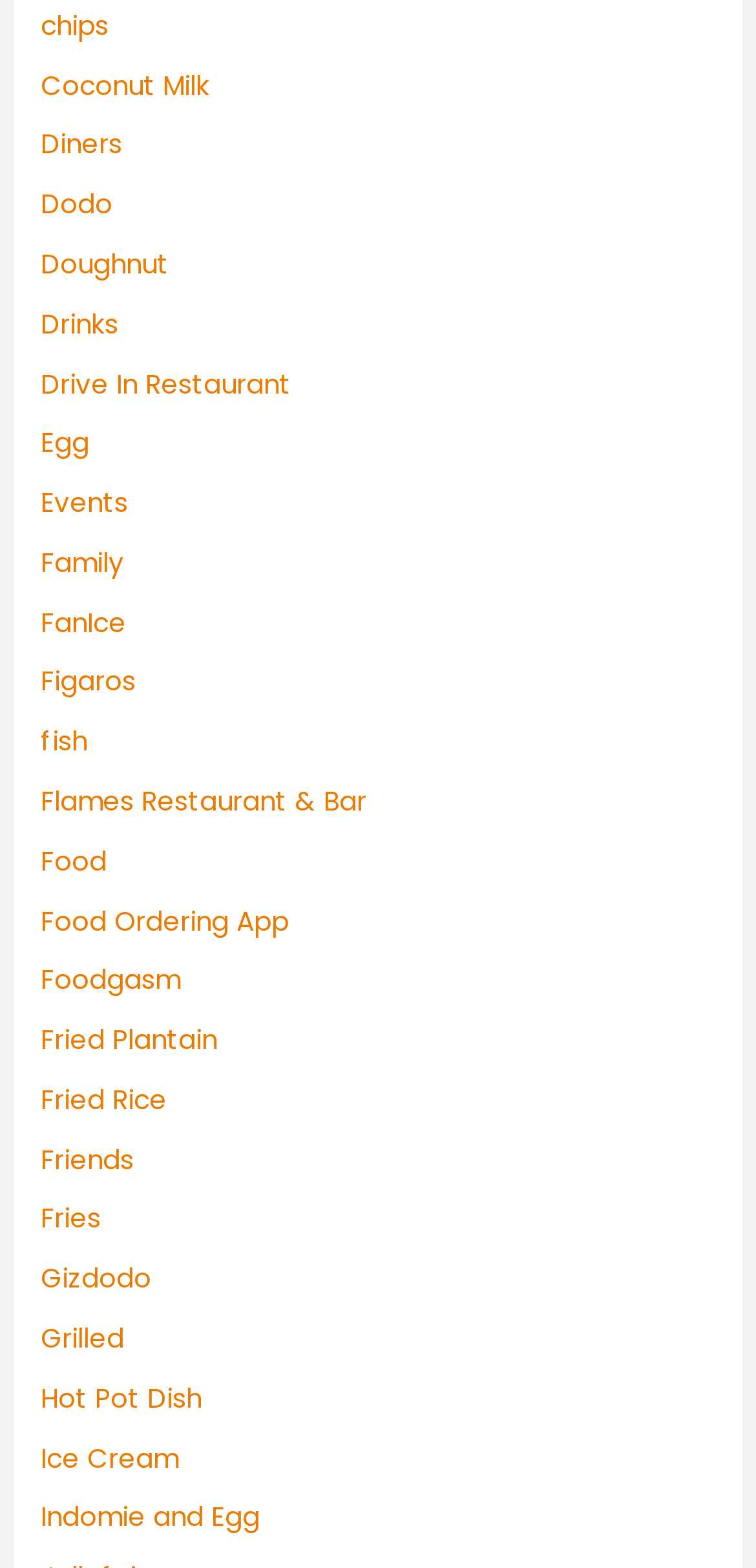Answer the following inquiry with a single word or phrase:
What is the last link on the webpage?

Indomie and Egg